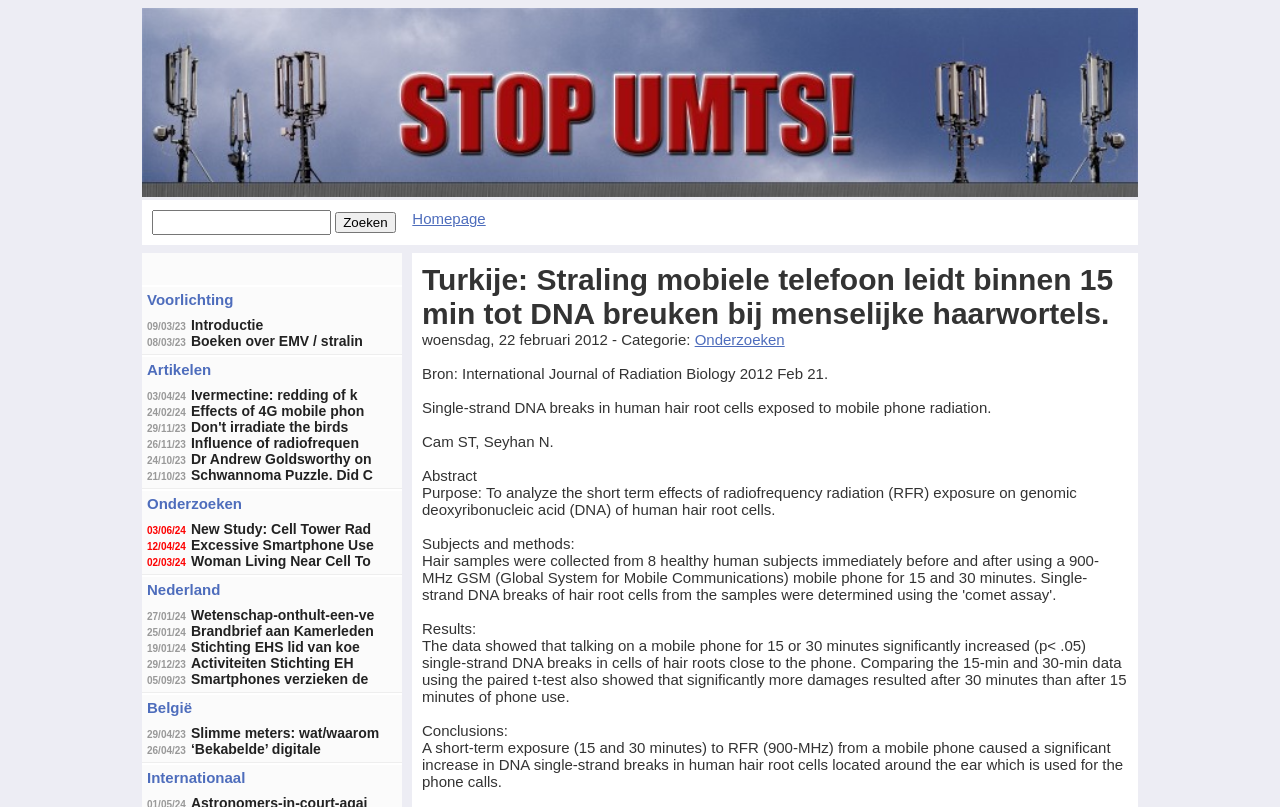Can you locate the main headline on this webpage and provide its text content?

Turkije: Straling mobiele telefoon leidt binnen 15 min tot DNA breuken bij menselijke haarwortels.